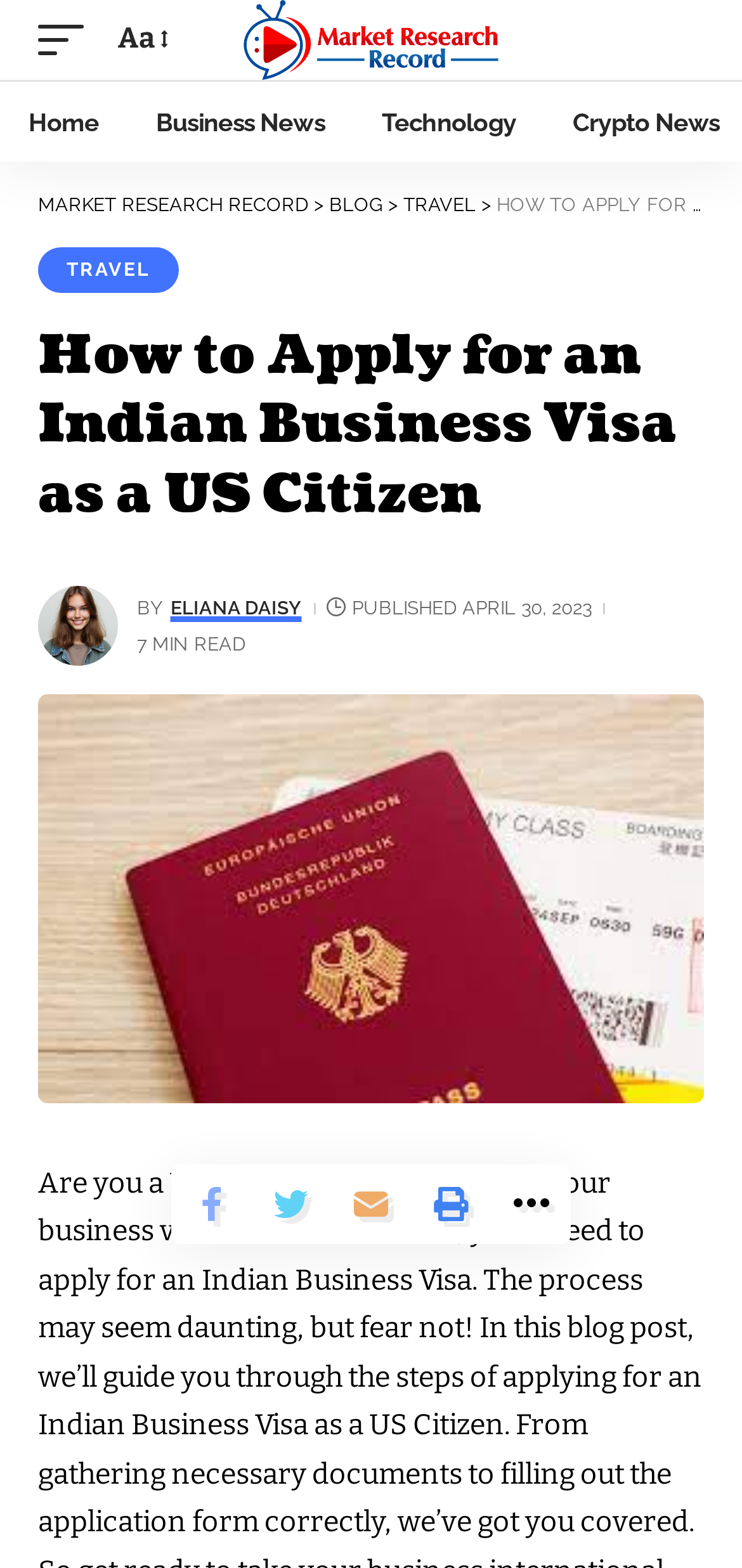Please find the bounding box coordinates of the section that needs to be clicked to achieve this instruction: "Click the 'Business News' link".

[0.172, 0.052, 0.476, 0.103]